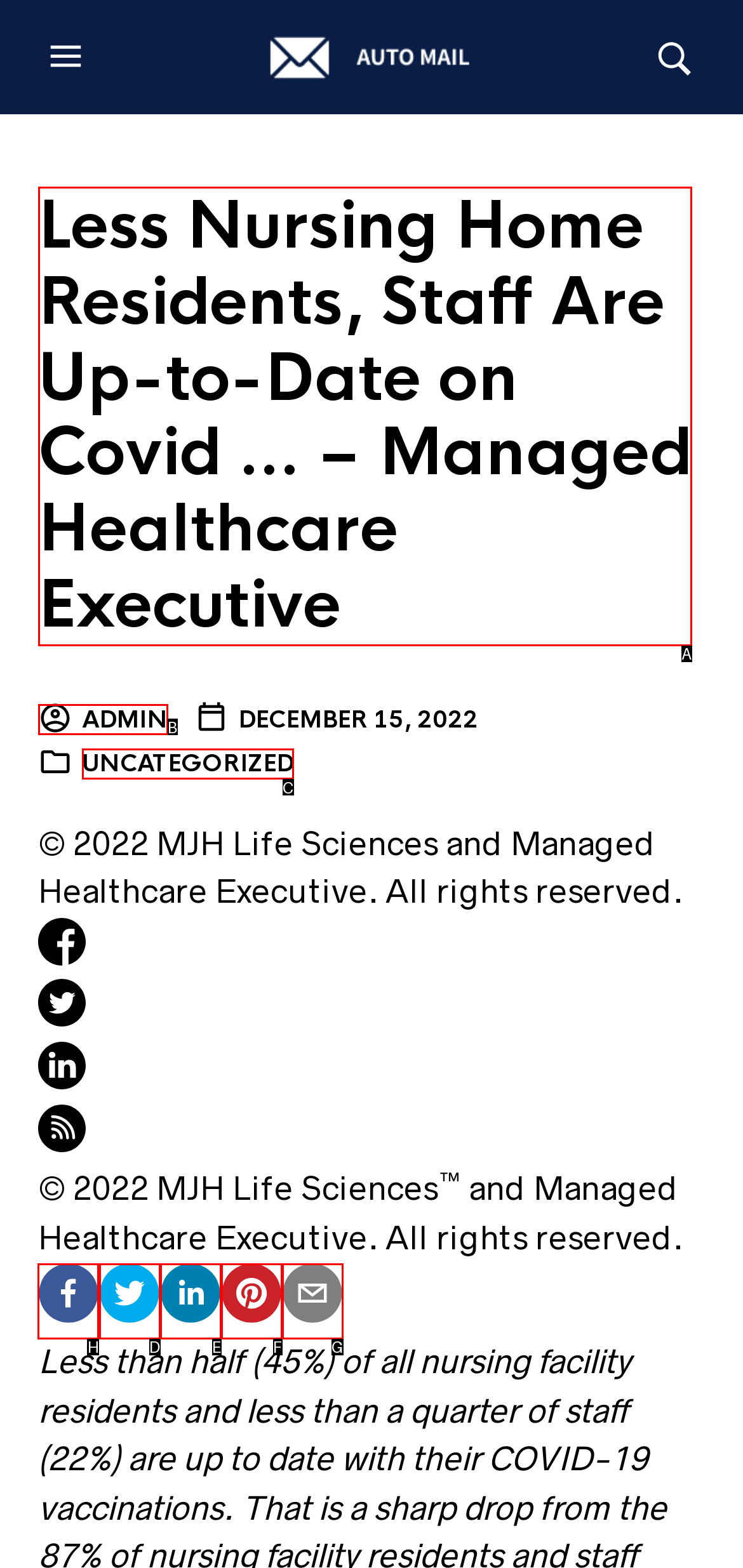Based on the choices marked in the screenshot, which letter represents the correct UI element to perform the task: Share on facebook?

H